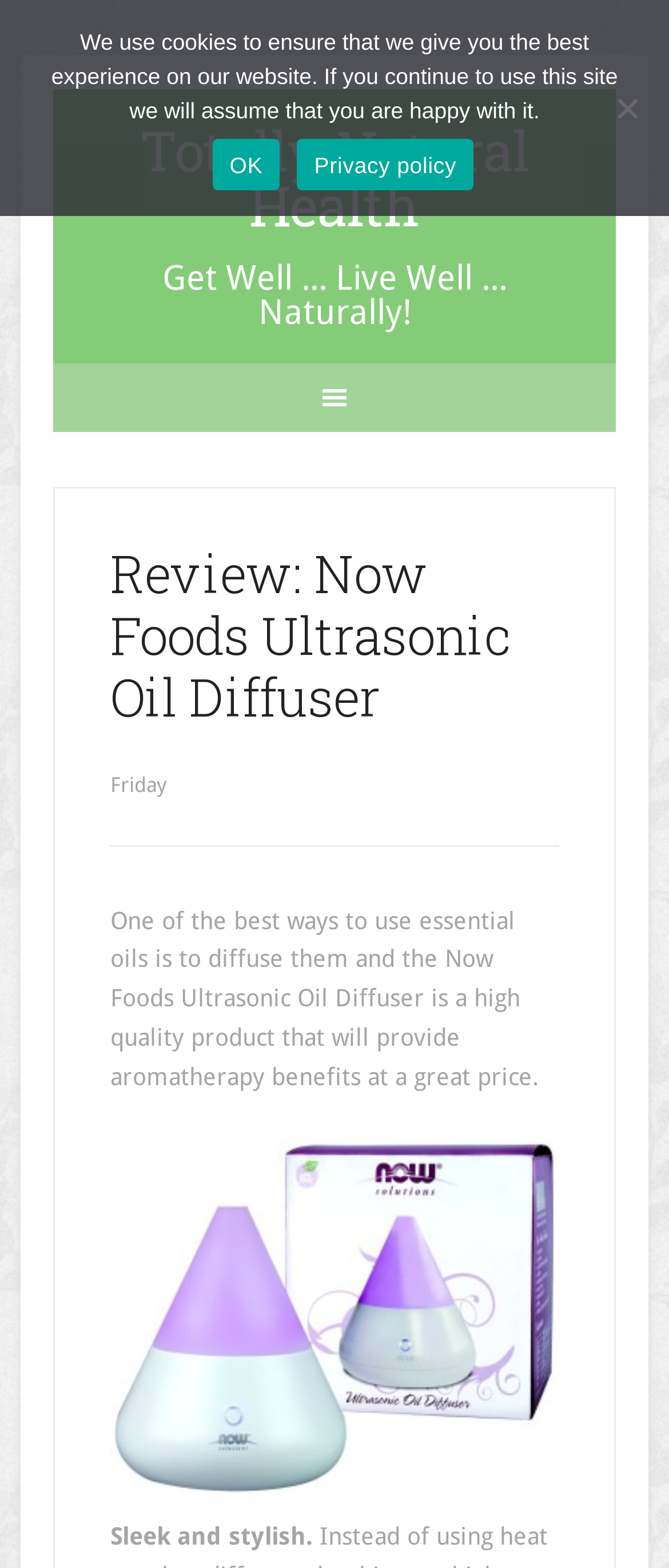What is the style of the product?
Provide a detailed answer to the question, using the image to inform your response.

Based on the webpage content, specifically the sentence 'Sleek and stylish.', it is clear that the style of the product is sleek and stylish.